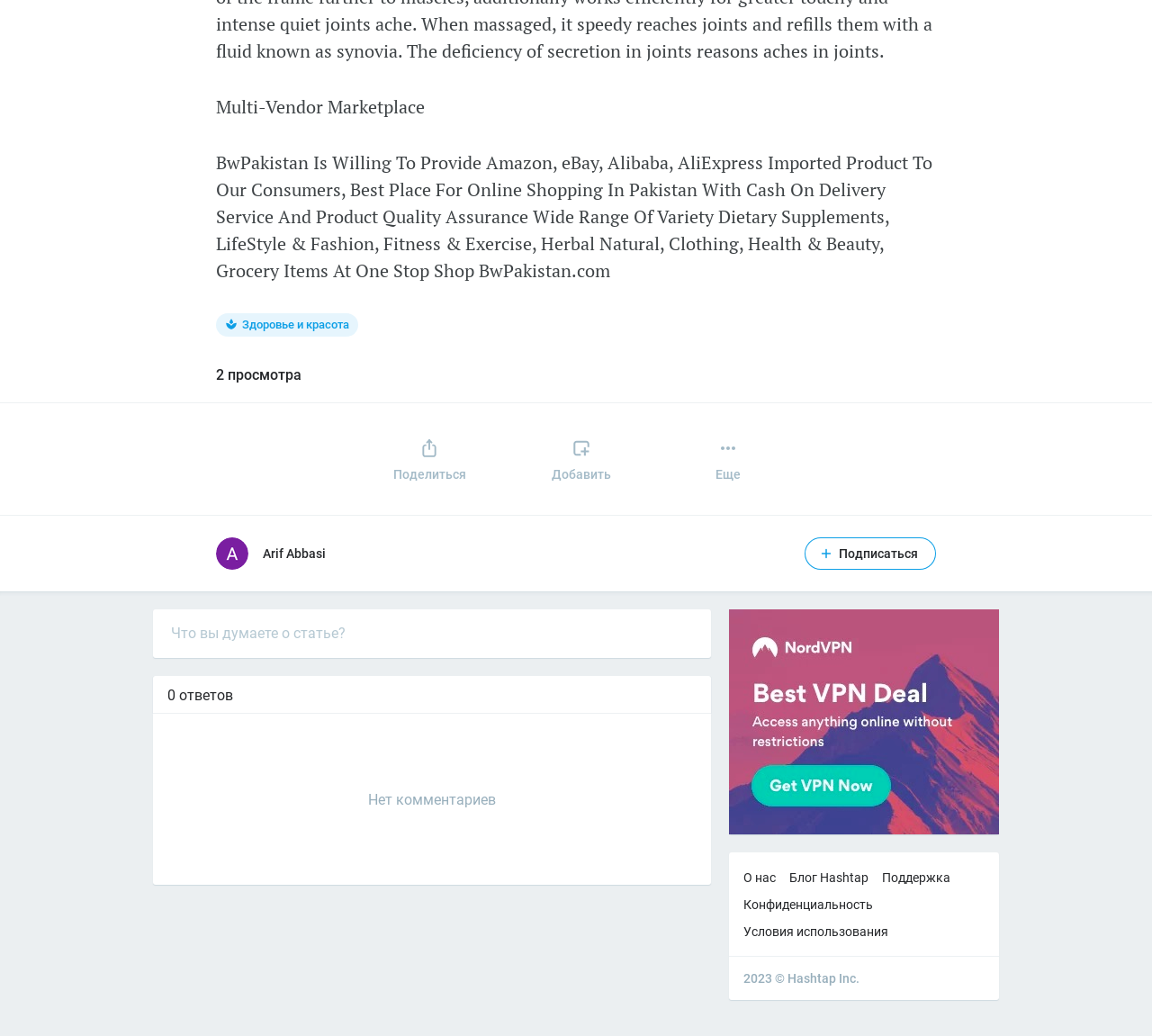Can you provide the bounding box coordinates for the element that should be clicked to implement the instruction: "Click the 'Еще' button"?

[0.618, 0.417, 0.646, 0.448]